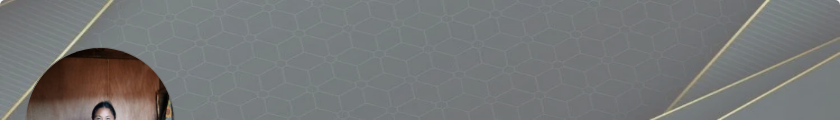What is Celly looking for?
Answer the question with a detailed explanation, including all necessary information.

The caption states that Celly is looking for a new opportunity as she brings with her two years of experience in household management and childcare from her previous role in Qatar.